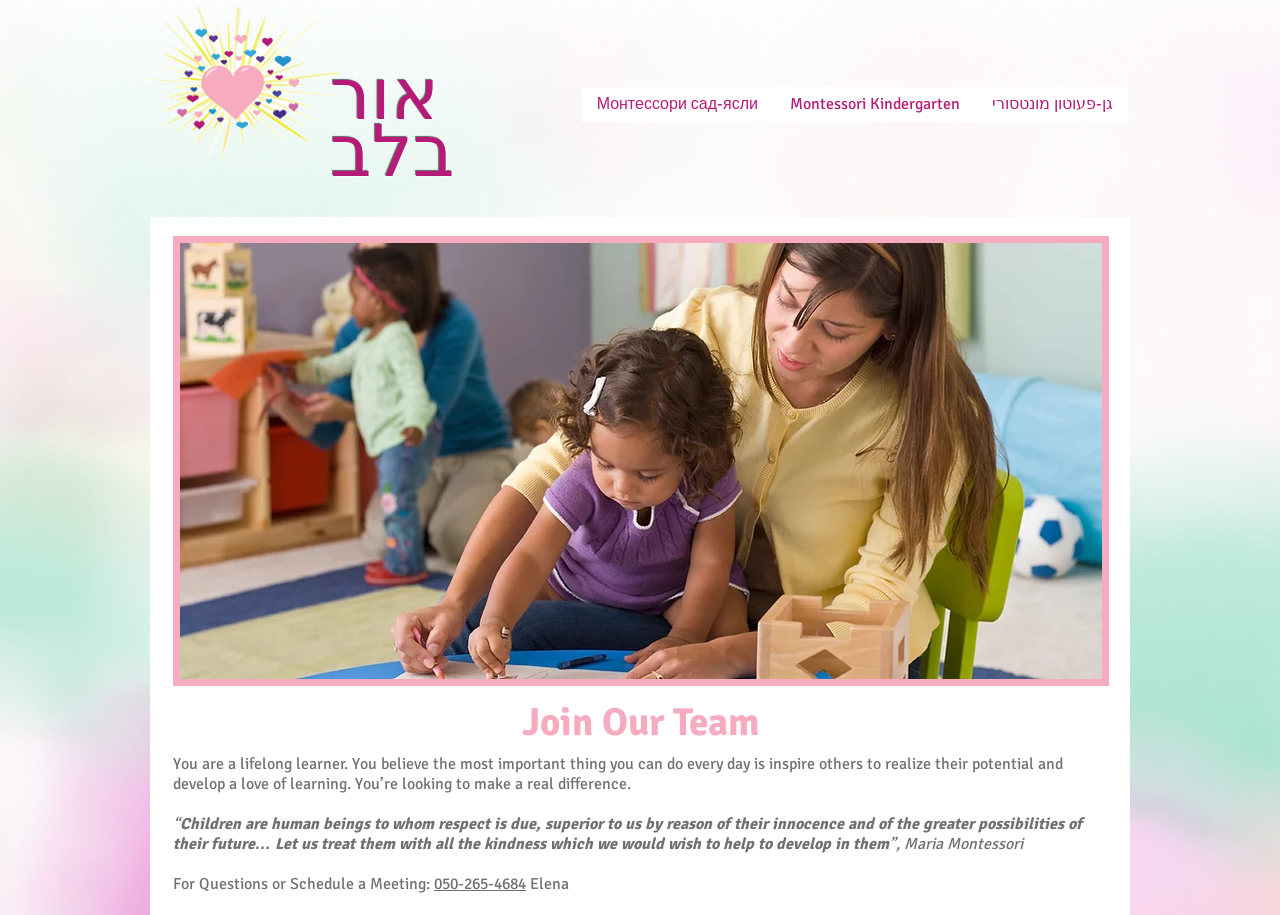Please answer the following question as detailed as possible based on the image: 
What is the name of the nursery?

The name of the nursery can be found in the heading element with the text 'אור בלב' which is also a link. This element is located at the top of the webpage with a bounding box of [0.258, 0.073, 0.445, 0.199].